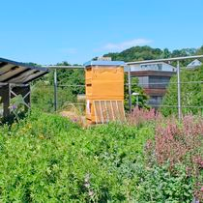Respond to the question below with a single word or phrase:
What is one of the benefits of extensive green roofs?

create habitats for pollinators